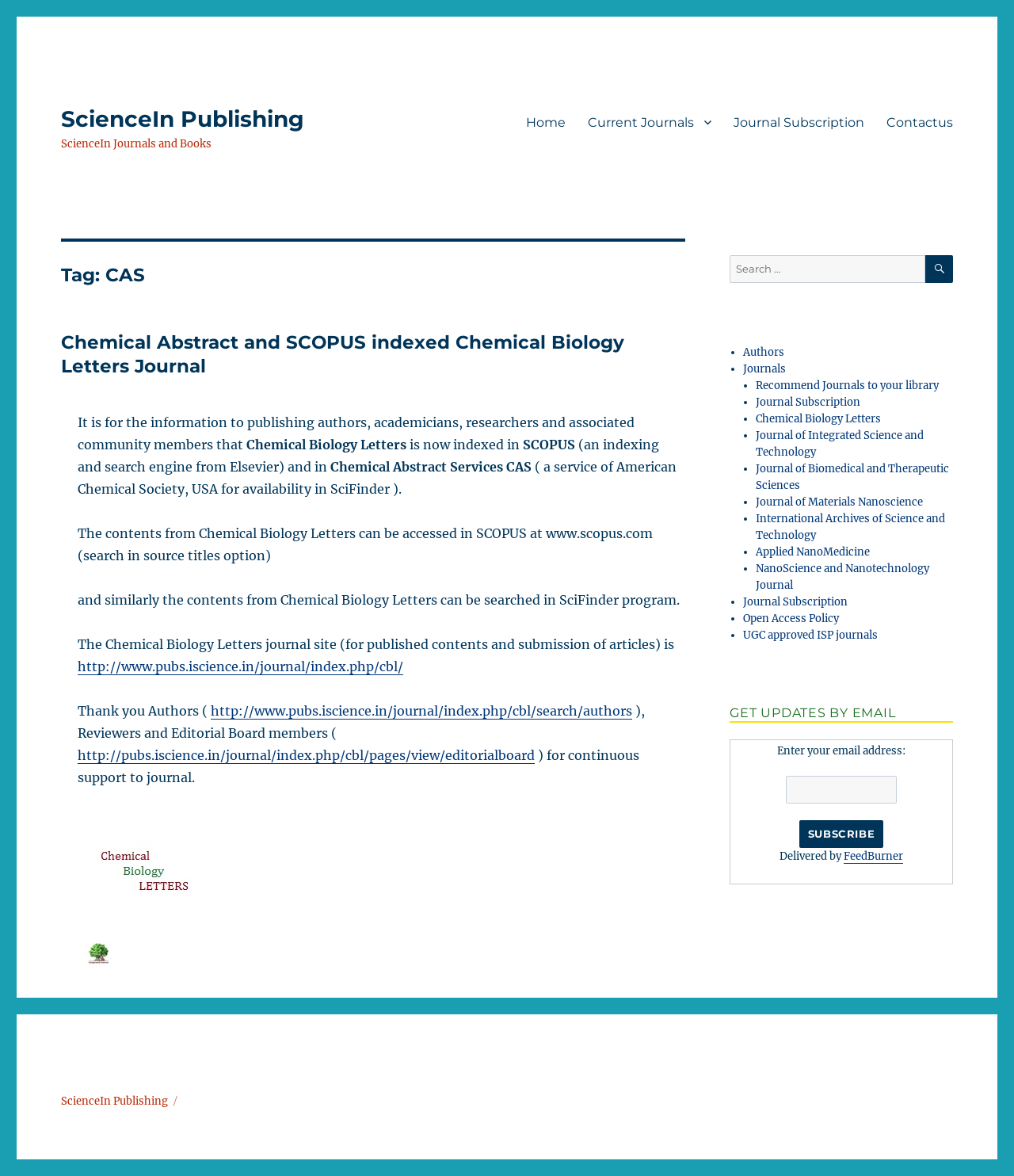Can you pinpoint the bounding box coordinates for the clickable element required for this instruction: "Read more about 'Chemical Biology Letters' journal"? The coordinates should be four float numbers between 0 and 1, i.e., [left, top, right, bottom].

[0.076, 0.282, 0.616, 0.321]